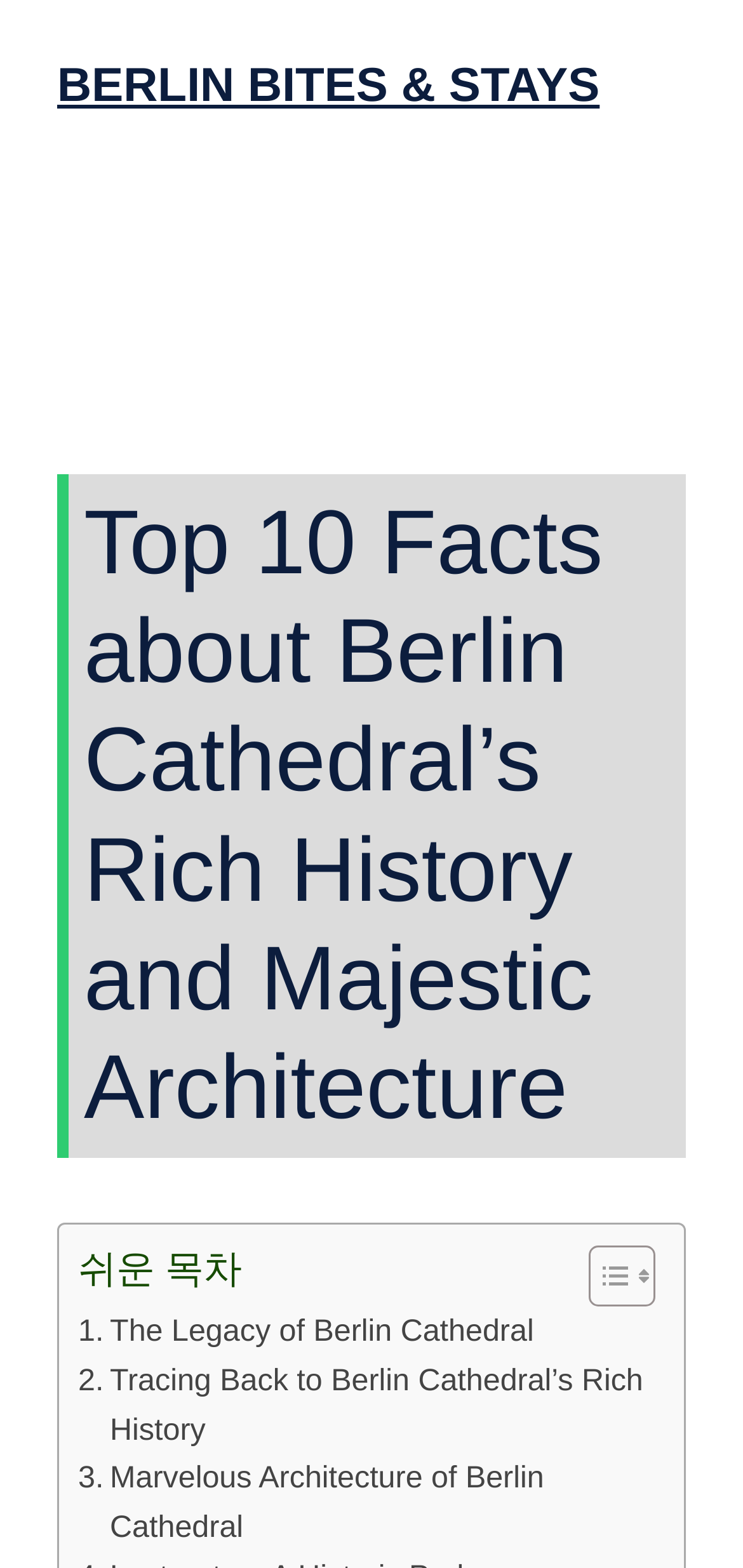What is the name of the website?
Please ensure your answer to the question is detailed and covers all necessary aspects.

The name of the website can be found in the banner at the top of the webpage, which reads 'BERLIN BITES & STAYS'.